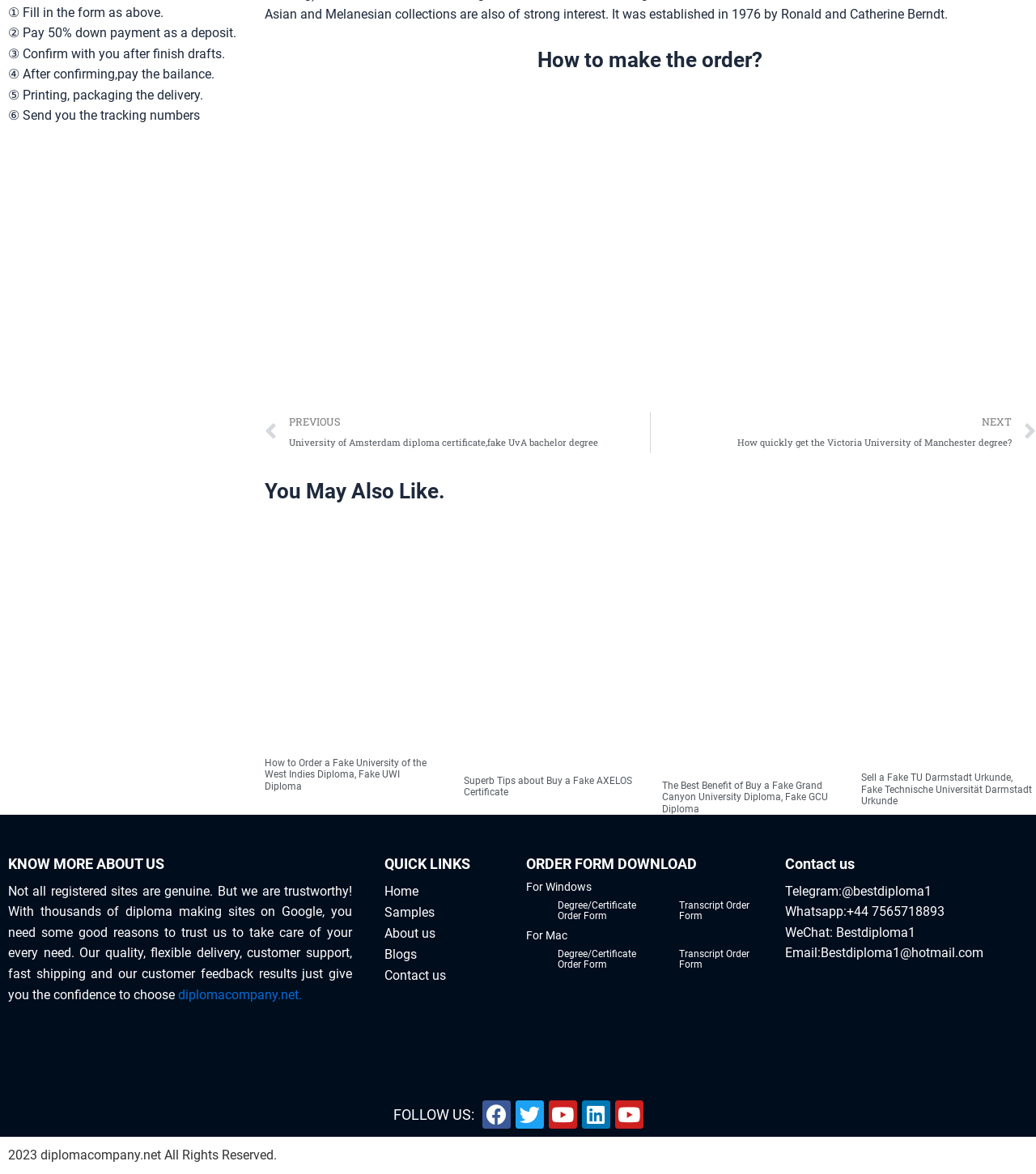What is the purpose of the 'ORDER FORM DOWNLOAD' section?
Look at the screenshot and give a one-word or phrase answer.

To download order forms